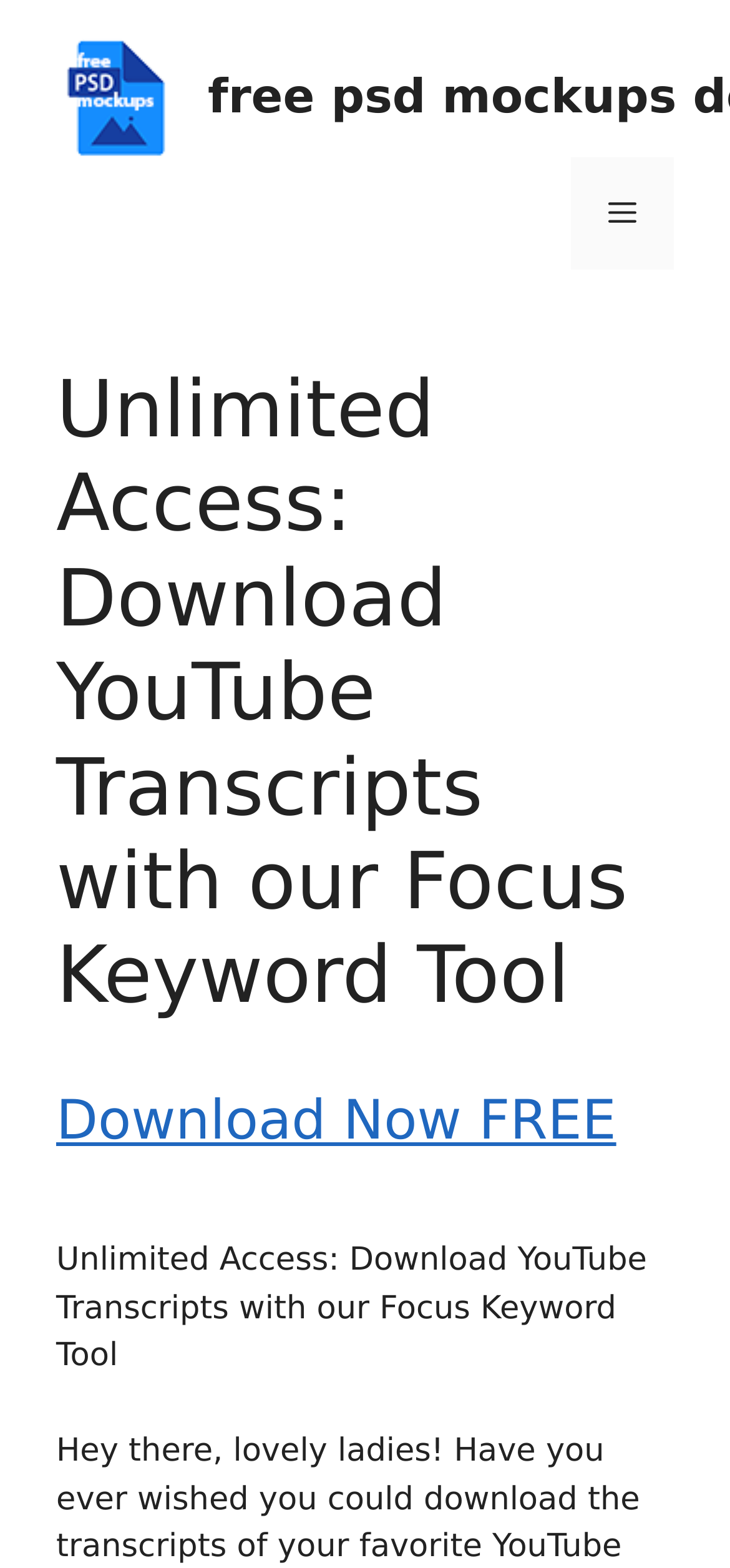What is the purpose of the button on the top-right corner?
Using the image, provide a concise answer in one word or a short phrase.

Menu